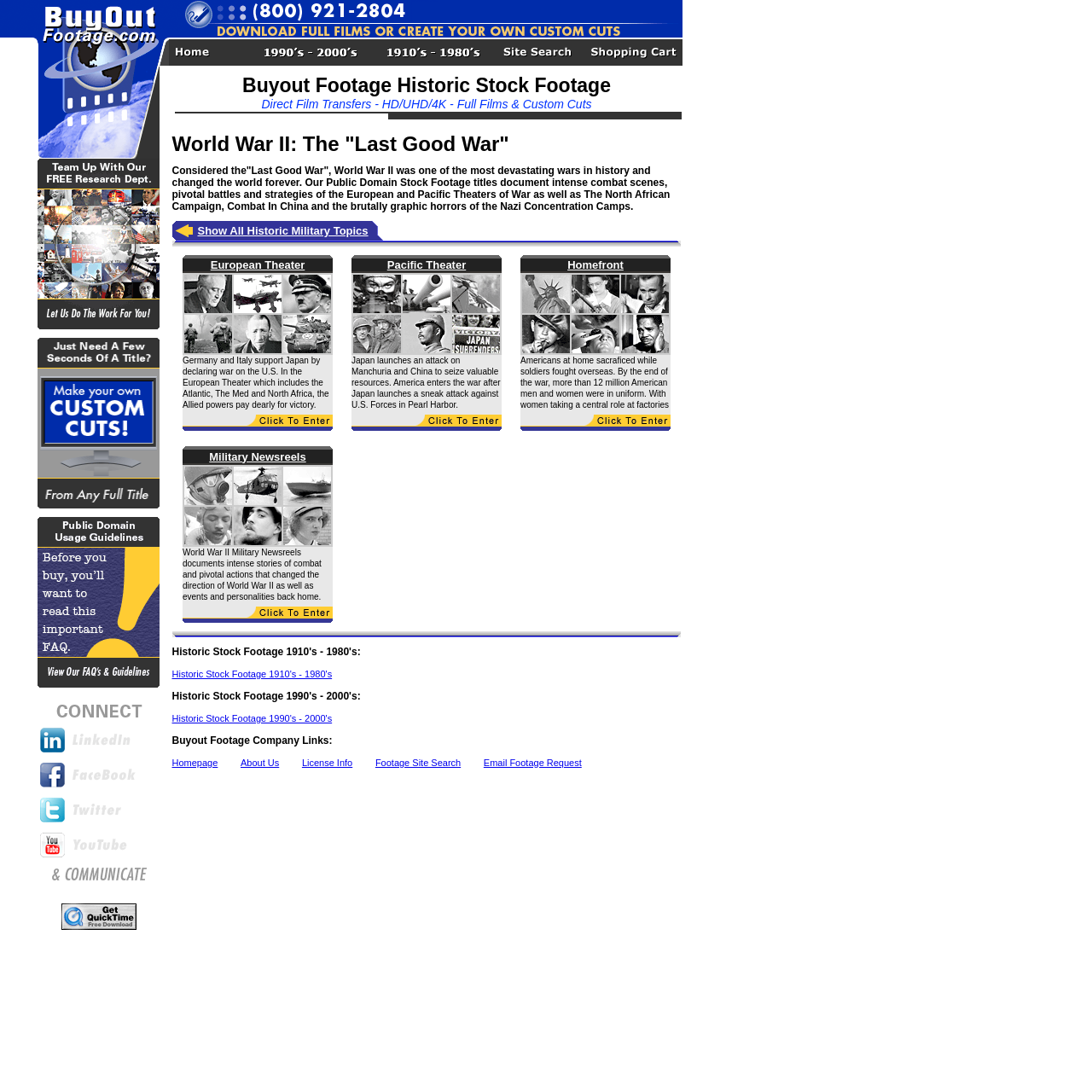Could you locate the bounding box coordinates for the section that should be clicked to accomplish this task: "Learn about World War II: The Last Good War".

[0.156, 0.06, 0.625, 0.852]